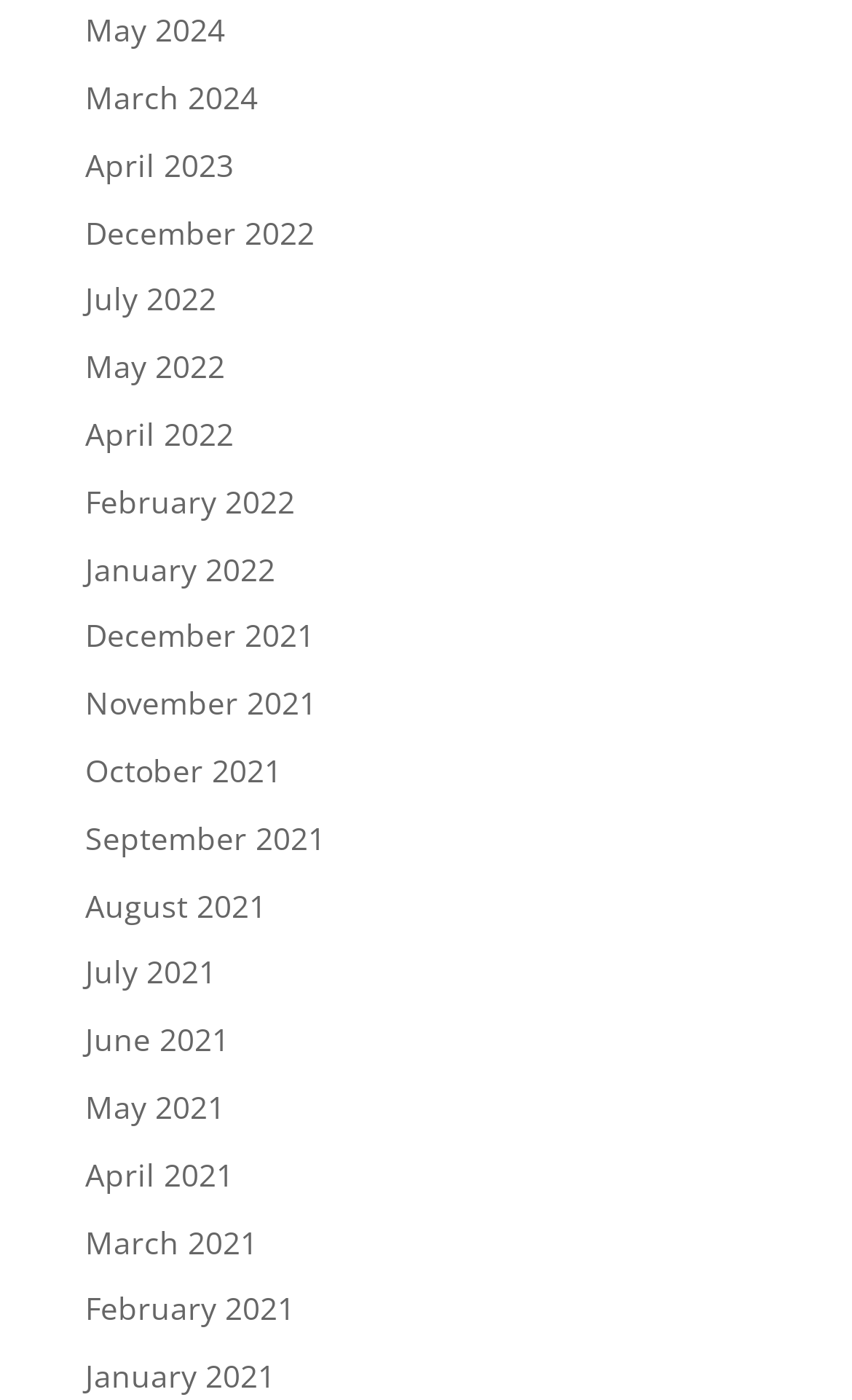Please identify the bounding box coordinates of the region to click in order to complete the given instruction: "view May 2024". The coordinates should be four float numbers between 0 and 1, i.e., [left, top, right, bottom].

[0.1, 0.006, 0.264, 0.036]